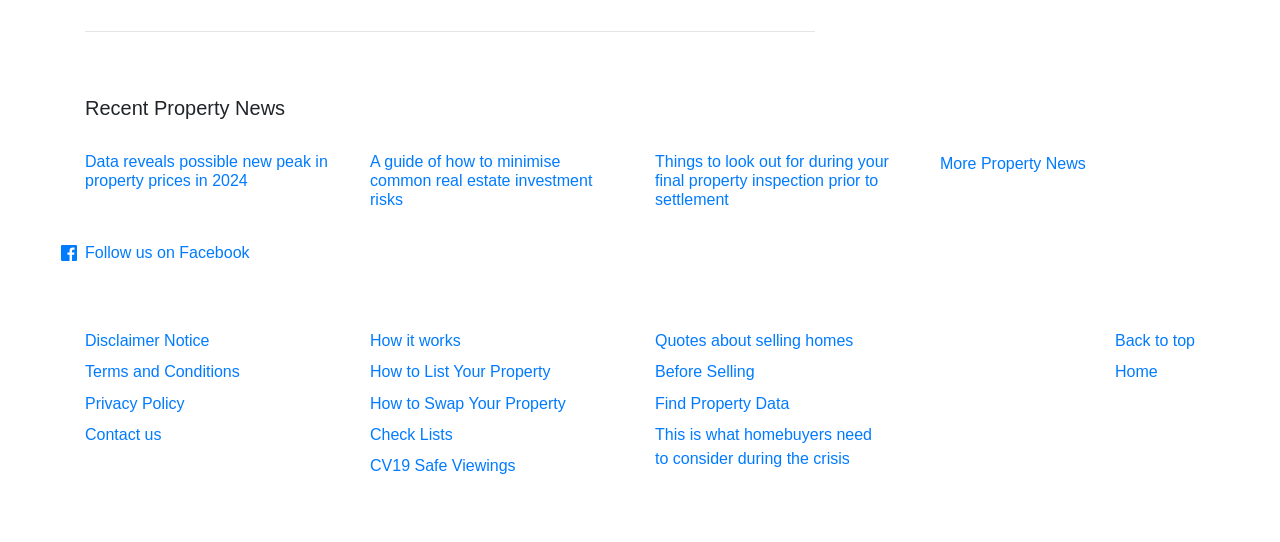What type of content is available on the webpage?
Deliver a detailed and extensive answer to the question.

The webpage contains headings and links related to property news, such as 'Recent Property News', and guides, such as 'A guide of how to minimise common real estate investment risks', suggesting that the webpage provides news and informative content related to the property market.